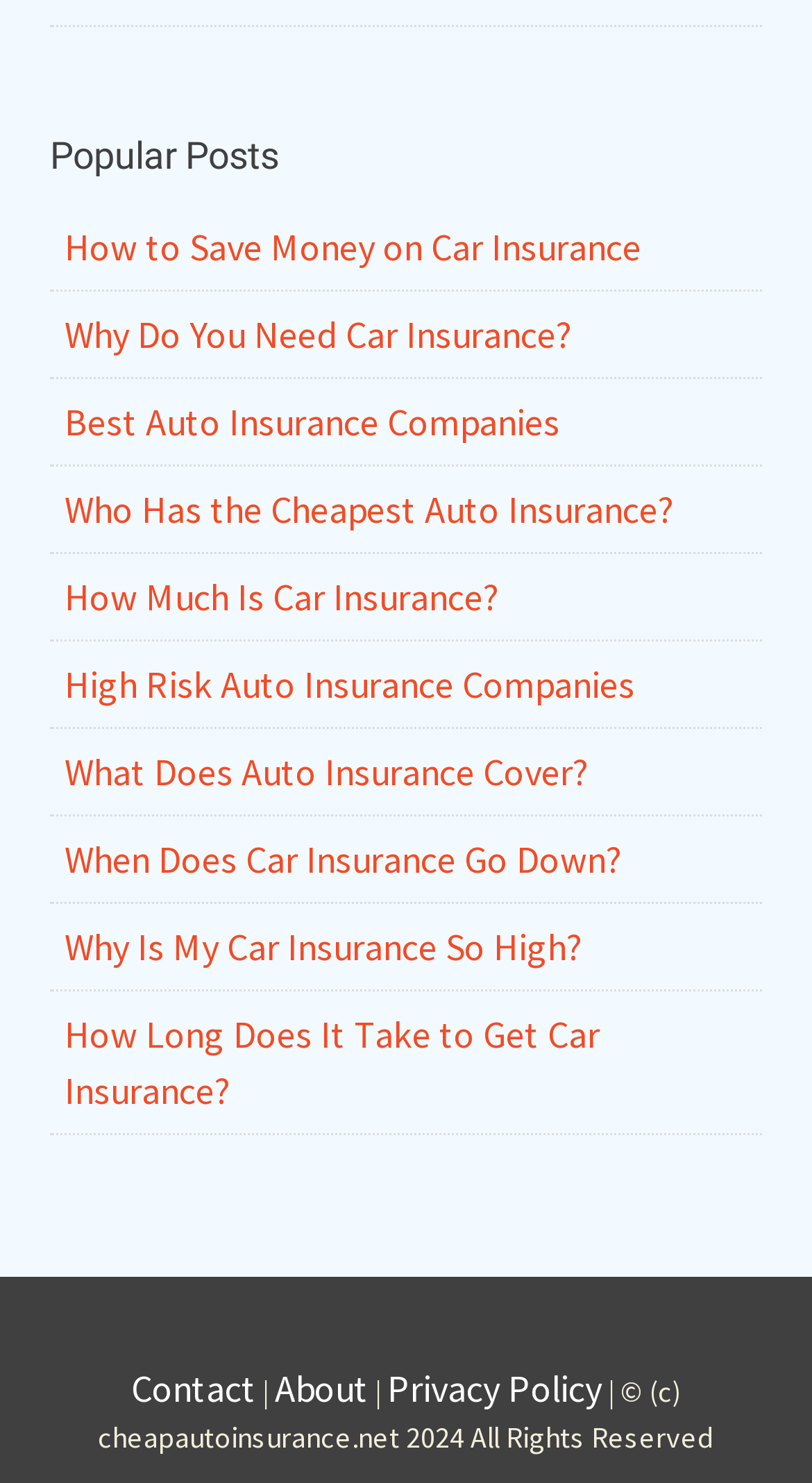Please provide a brief answer to the following inquiry using a single word or phrase:
How many navigation links are at the bottom of the webpage?

3